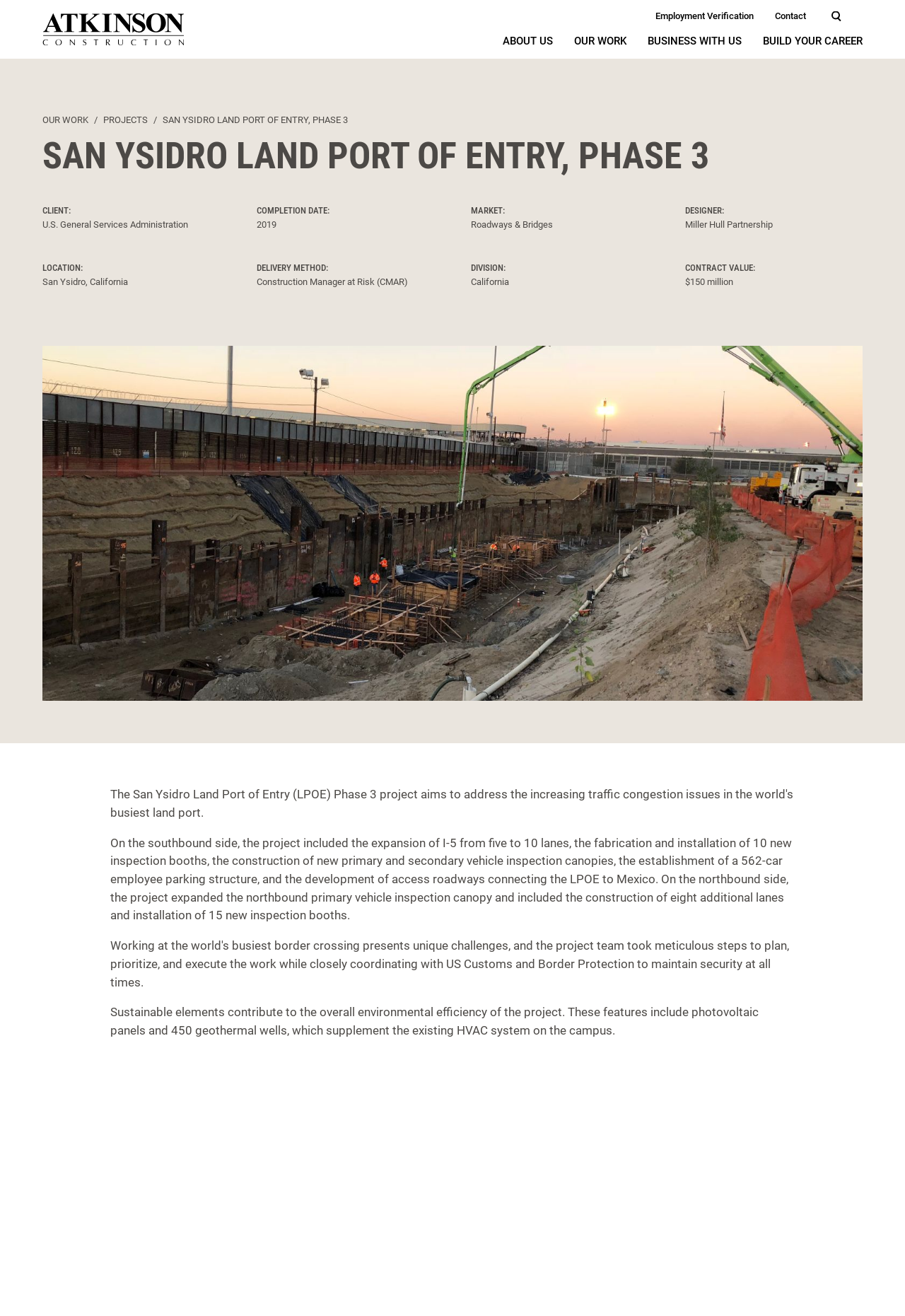Determine the bounding box coordinates of the UI element described below. Use the format (top-left x, top-left y, bottom-right x, bottom-right y) with floating point numbers between 0 and 1: Business With Us

[0.716, 0.026, 0.82, 0.036]